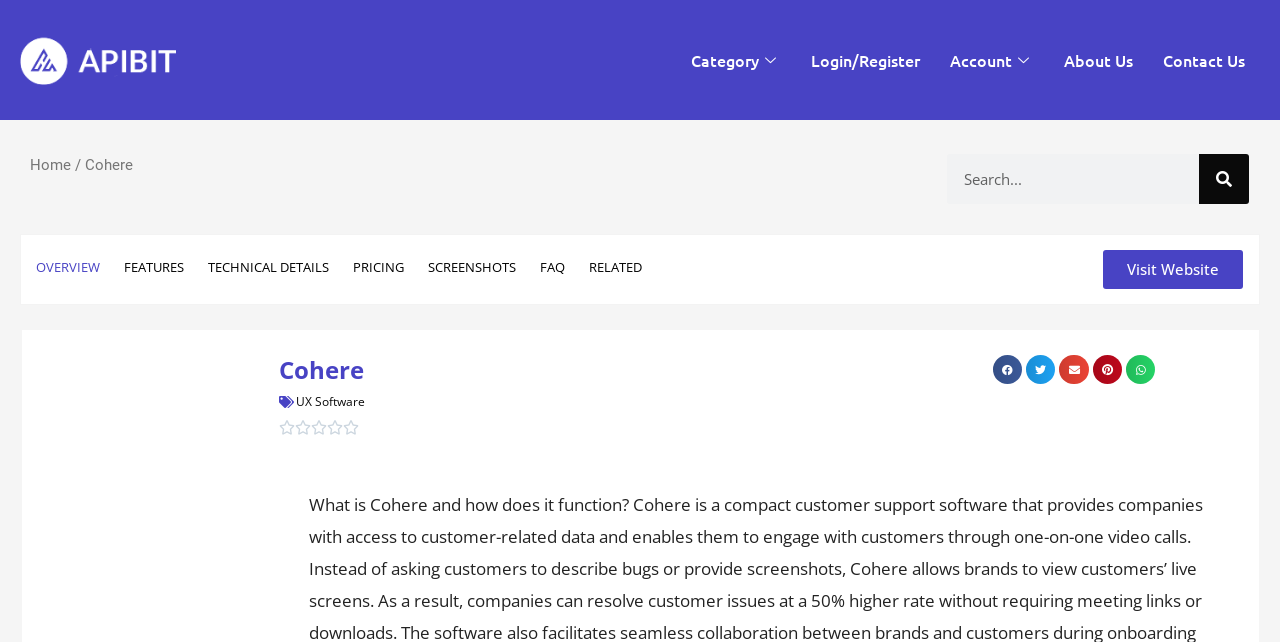Please specify the bounding box coordinates for the clickable region that will help you carry out the instruction: "See REIT Fund Information".

None